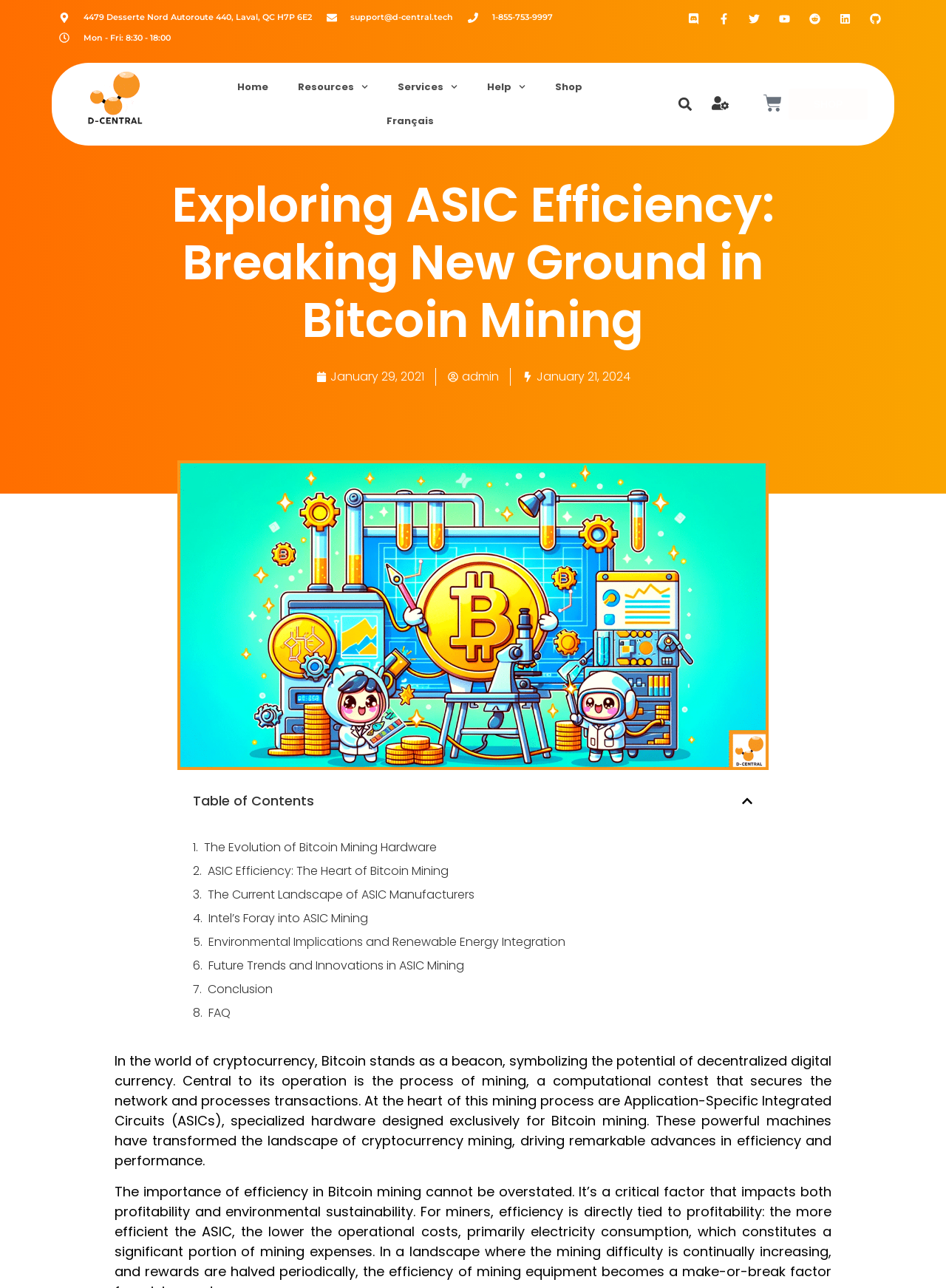Answer this question in one word or a short phrase: What is the date of the latest article?

January 29, 2021